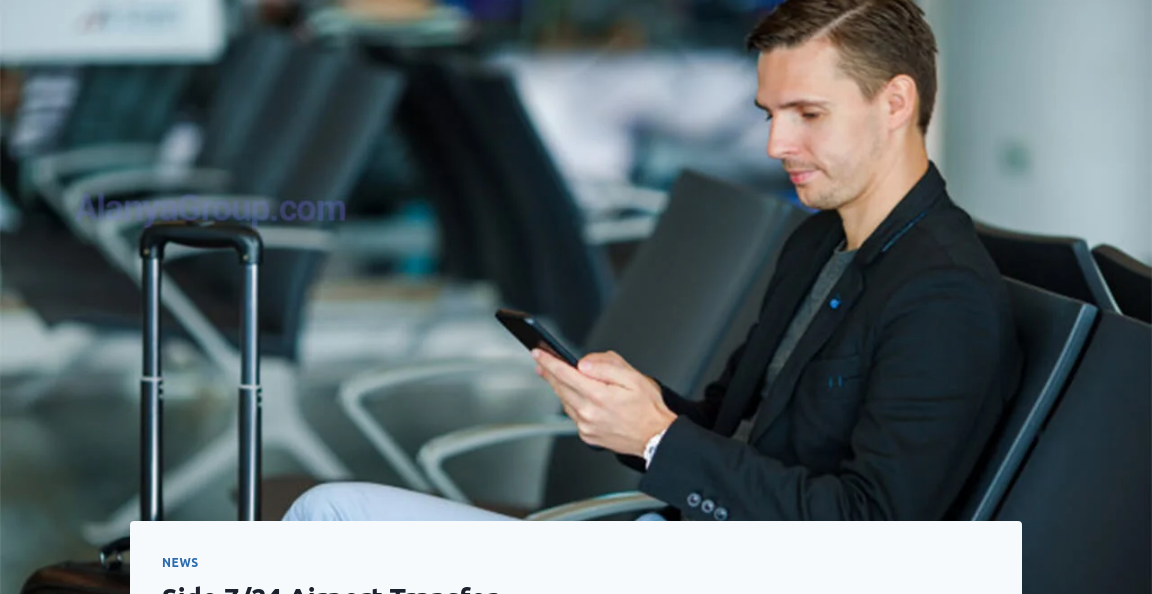Describe all the visual components present in the image.

The image highlights a moment at the airport featuring a young man comfortably seated with a sleek black suitcase beside him. He is engrossed in his smartphone, likely managing travel details or awaiting flight updates. The backdrop reveals a modern airport lounge, with minimalist, contemporary seating that suggests a welcoming environment for travelers. This visual encapsulates the theme of convenient and comfortable travel, alluding to the services offered by Side 7/24 Airport Transfer, which promises reliable transportation to significant destinations like the historical Side Amphitheater in Antalya. The caption also emphasizes the importance of seamless travel experiences, especially for tourists eager to explore magnificent heritage sites.